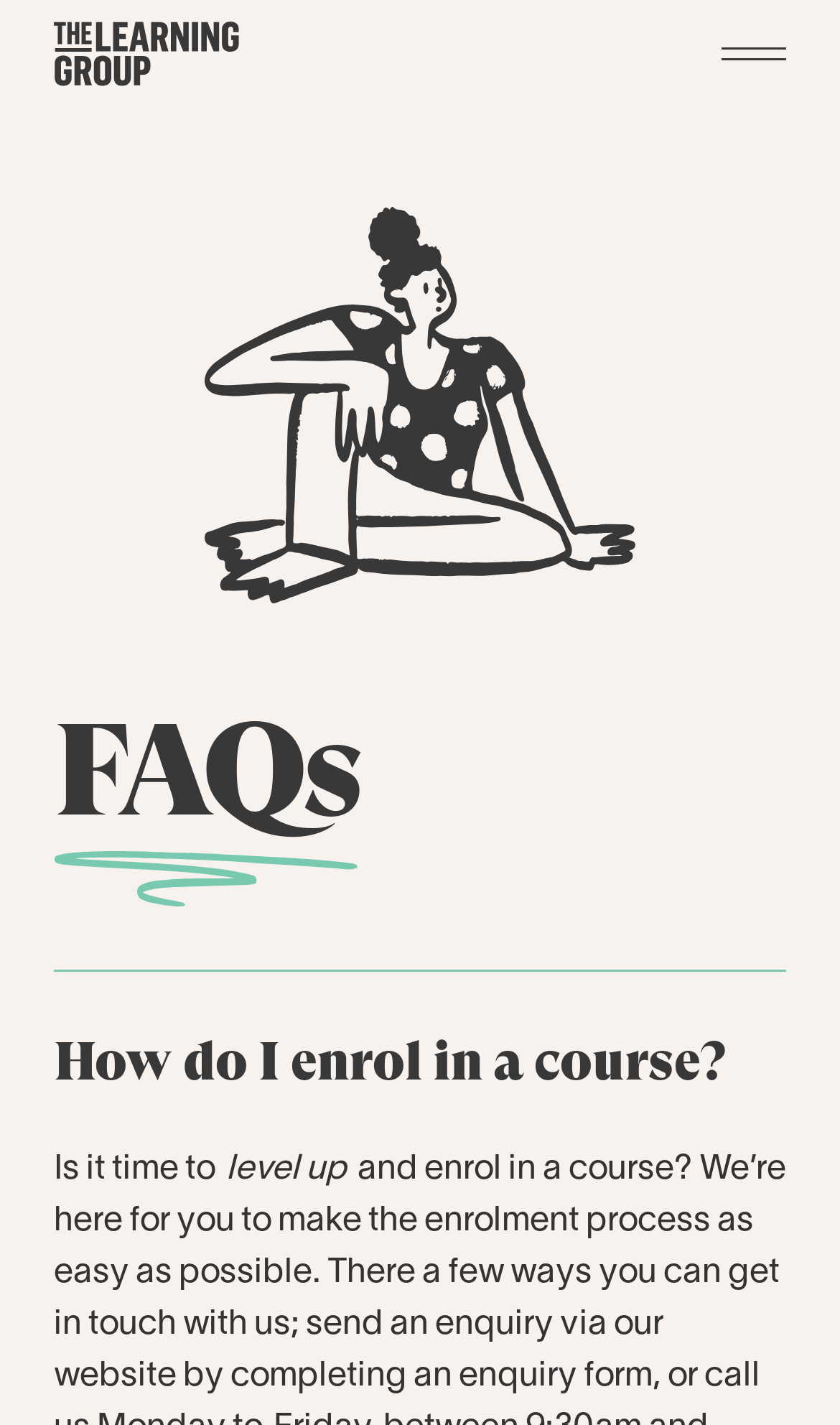What is the activity being suggested on this webpage?
Answer the question with a detailed explanation, including all necessary information.

The activity being suggested on this webpage is to 'level up', which can be inferred from the static text elements 'Is it time to' and 'level up' that are placed together, suggesting that the webpage is encouraging users to take their skills or knowledge to the next level.